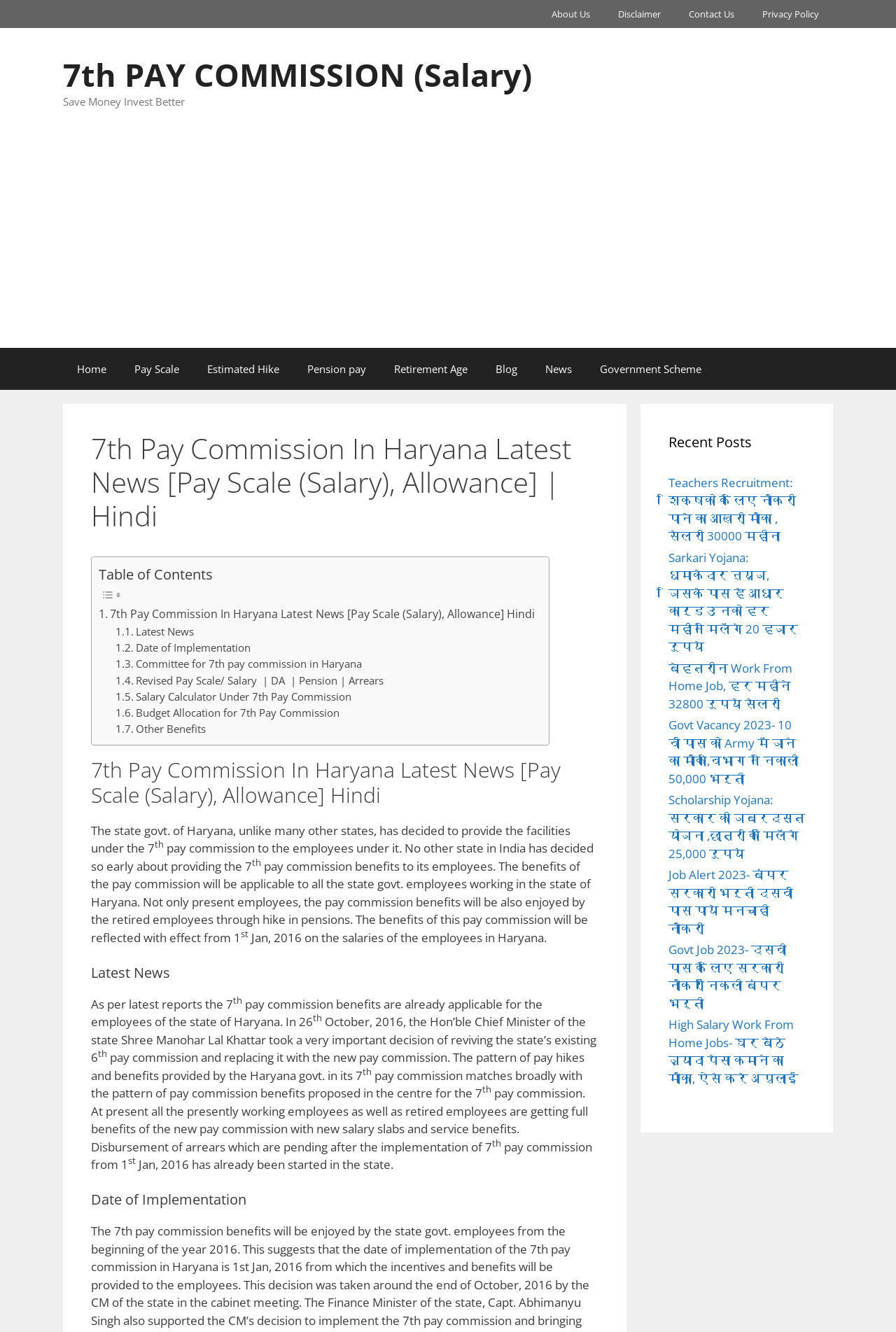Please determine the bounding box coordinates of the section I need to click to accomplish this instruction: "Read '7th Pay Commission In Haryana Latest News [Pay Scale (Salary), Allowance] Hindi' article".

[0.102, 0.568, 0.668, 0.606]